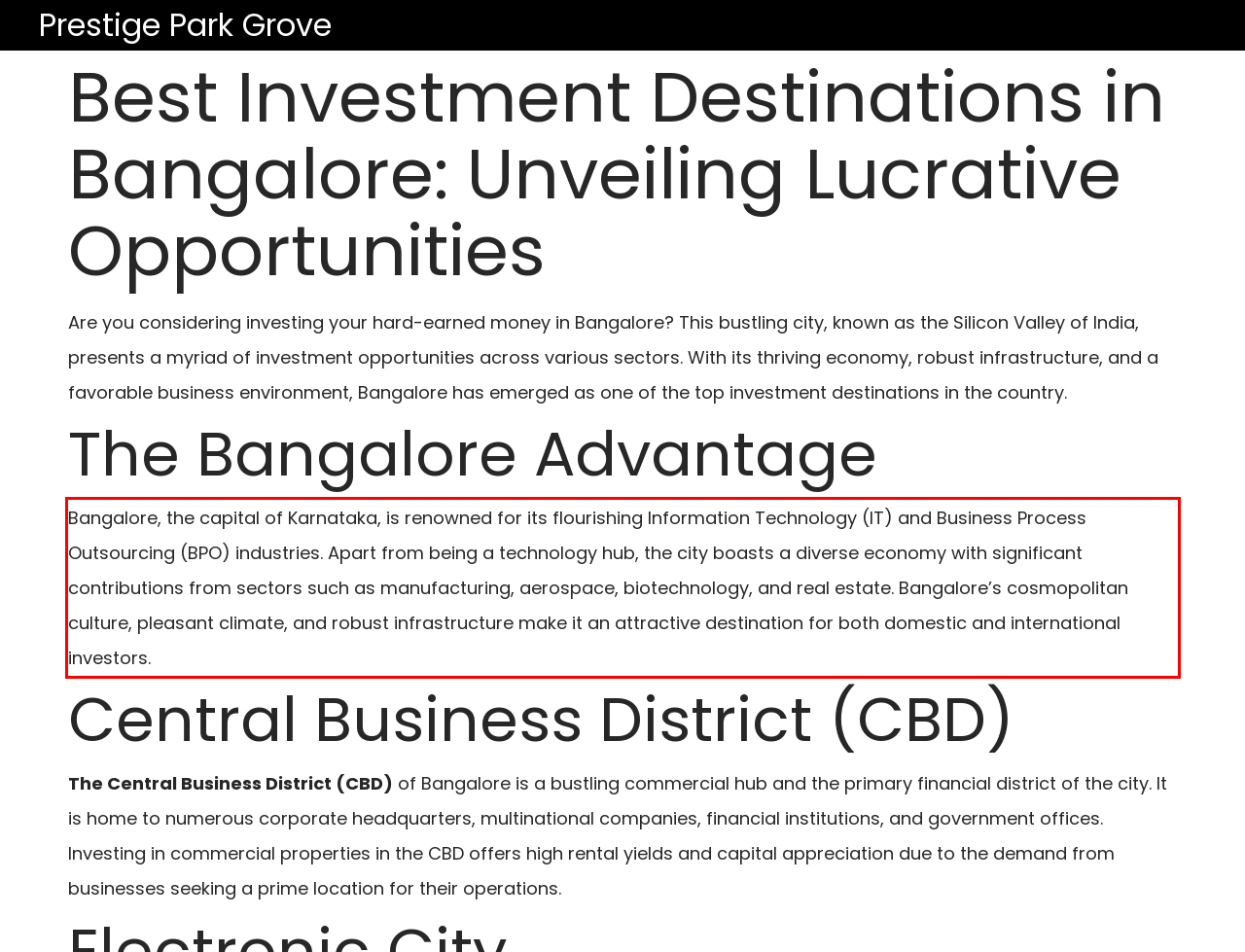Identify and transcribe the text content enclosed by the red bounding box in the given screenshot.

Bangalore, the capital of Karnataka, is renowned for its flourishing Information Technology (IT) and Business Process Outsourcing (BPO) industries. Apart from being a technology hub, the city boasts a diverse economy with significant contributions from sectors such as manufacturing, aerospace, biotechnology, and real estate. Bangalore’s cosmopolitan culture, pleasant climate, and robust infrastructure make it an attractive destination for both domestic and international investors.